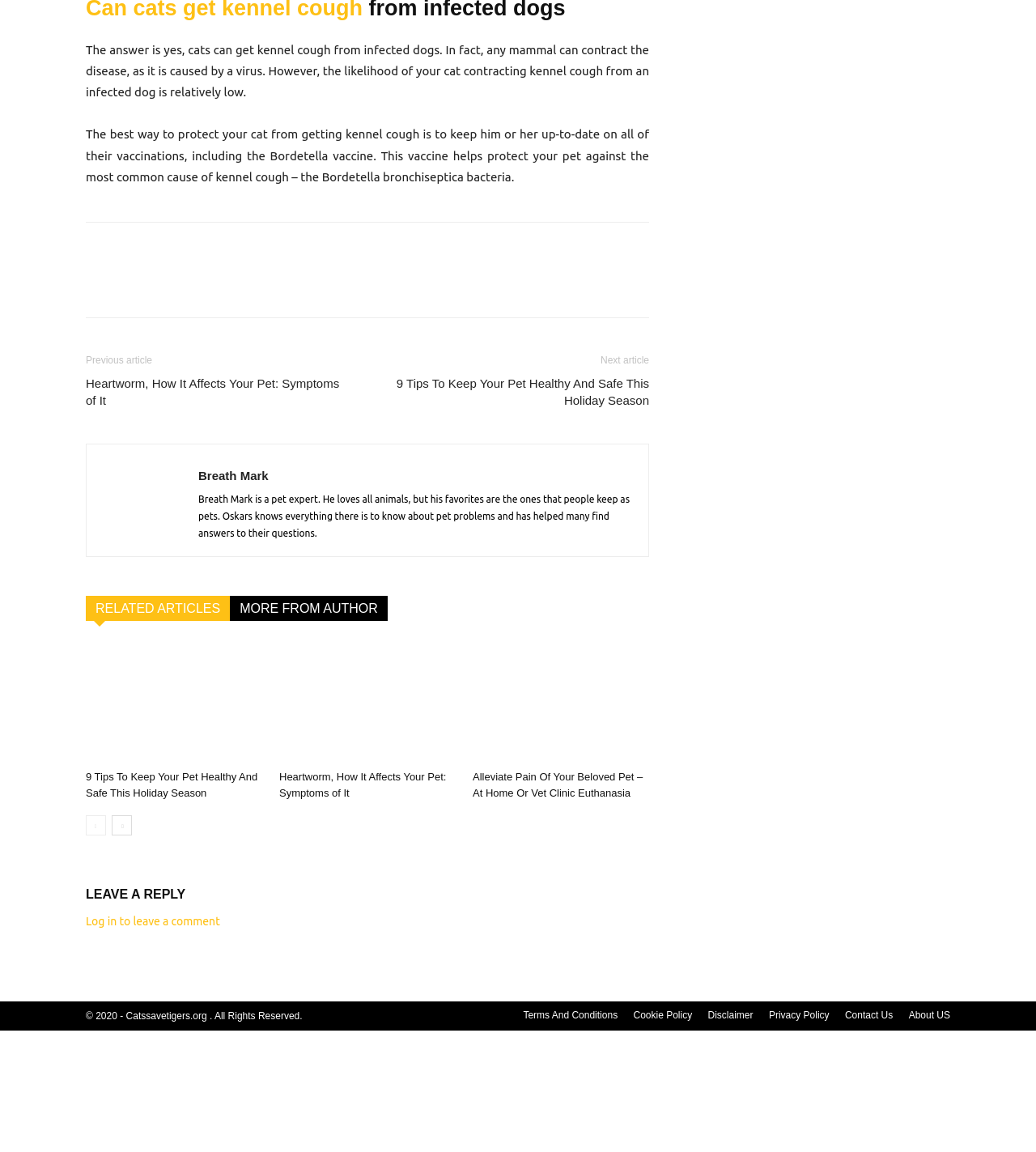Determine the bounding box coordinates of the clickable element necessary to fulfill the instruction: "Click the 'Next article' link". Provide the coordinates as four float numbers within the 0 to 1 range, i.e., [left, top, right, bottom].

[0.58, 0.308, 0.627, 0.317]